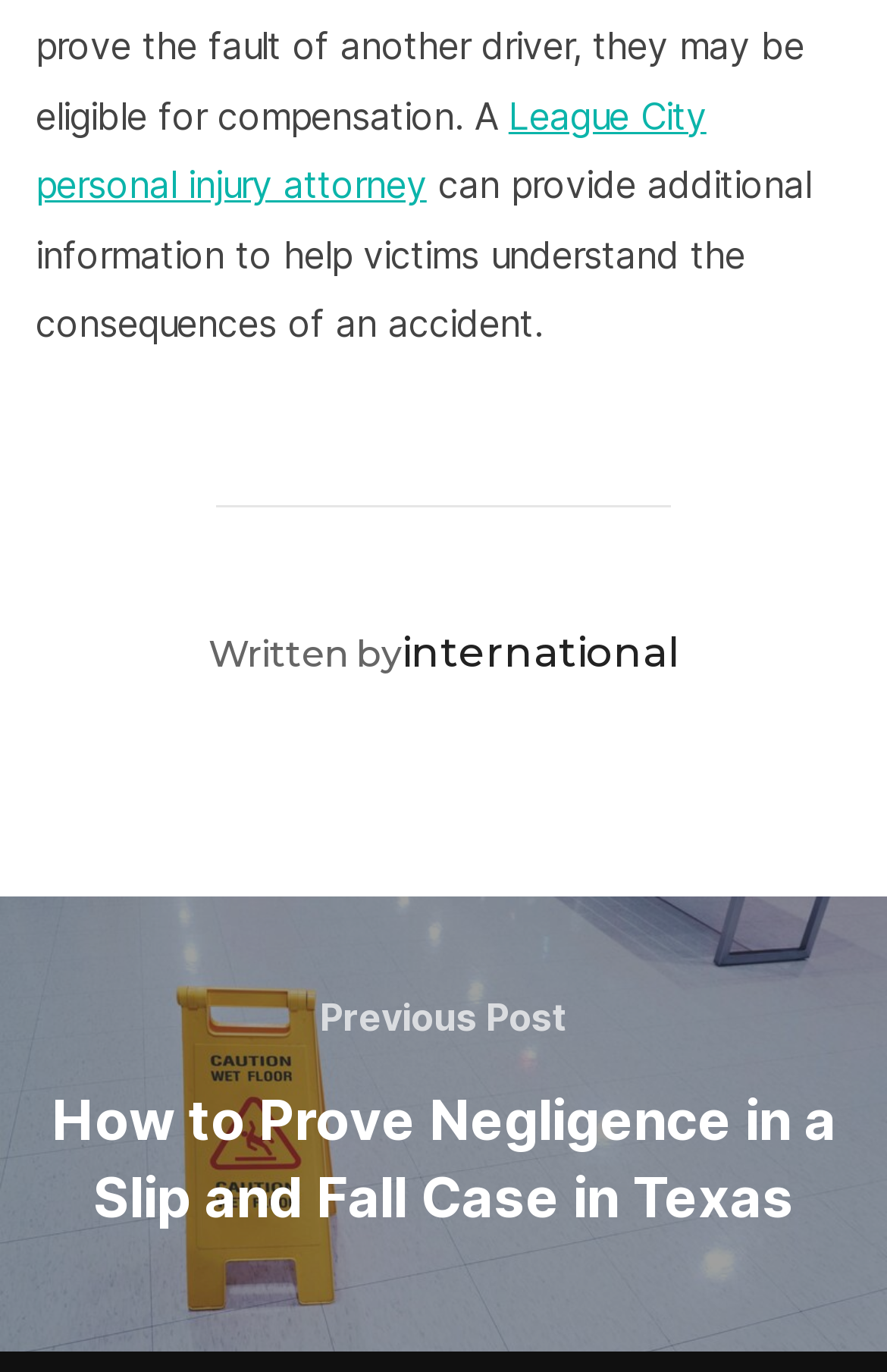Analyze the image and deliver a detailed answer to the question: What is the section below the main content?

The section below the main content, which contains the text 'POST AUTHOR' and 'Written by', is likely the footer section of the webpage.